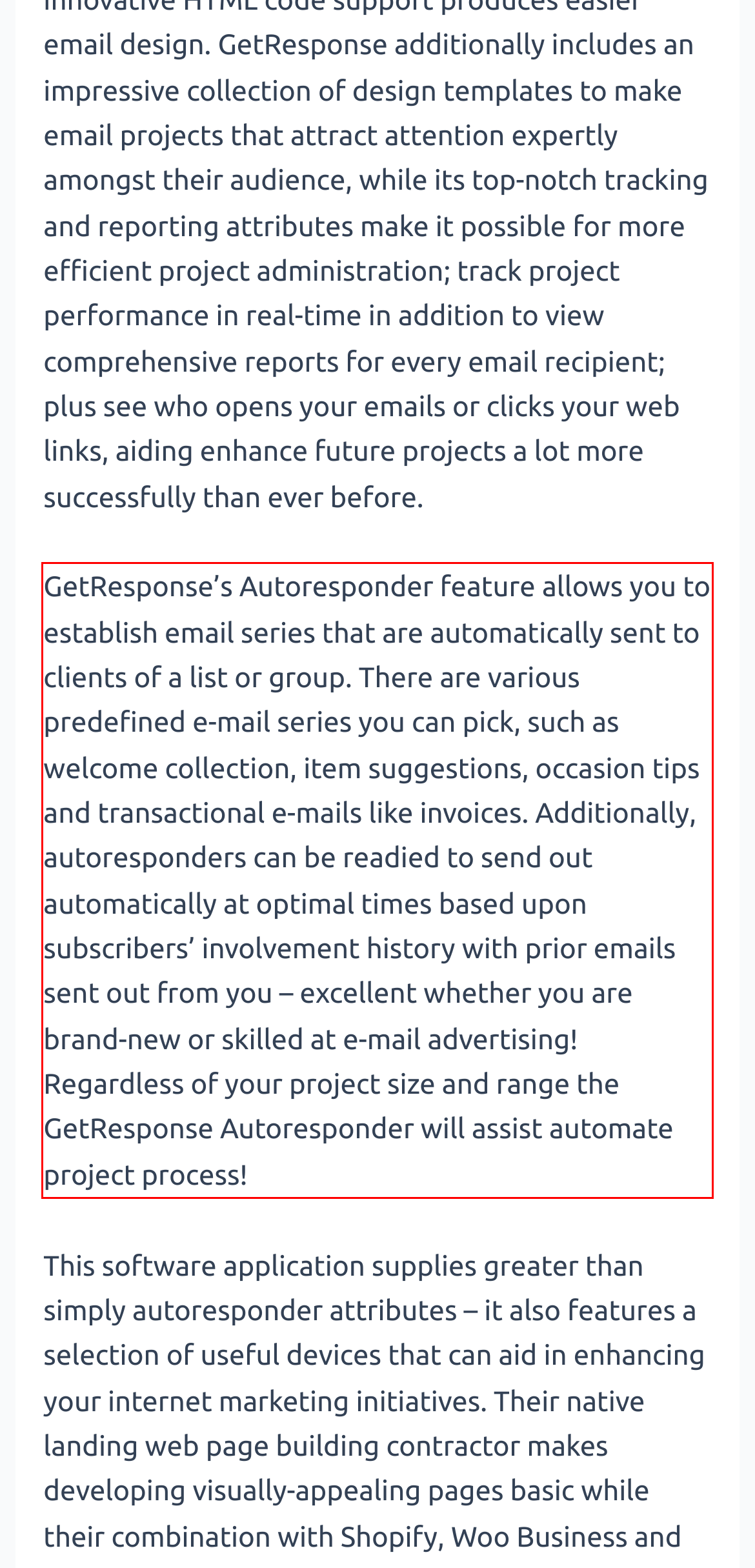Identify and extract the text within the red rectangle in the screenshot of the webpage.

GetResponse’s Autoresponder feature allows you to establish email series that are automatically sent to clients of a list or group. There are various predefined e-mail series you can pick, such as welcome collection, item suggestions, occasion tips and transactional e-mails like invoices. Additionally, autoresponders can be readied to send out automatically at optimal times based upon subscribers’ involvement history with prior emails sent out from you – excellent whether you are brand-new or skilled at e-mail advertising! Regardless of your project size and range the GetResponse Autoresponder will assist automate project process!